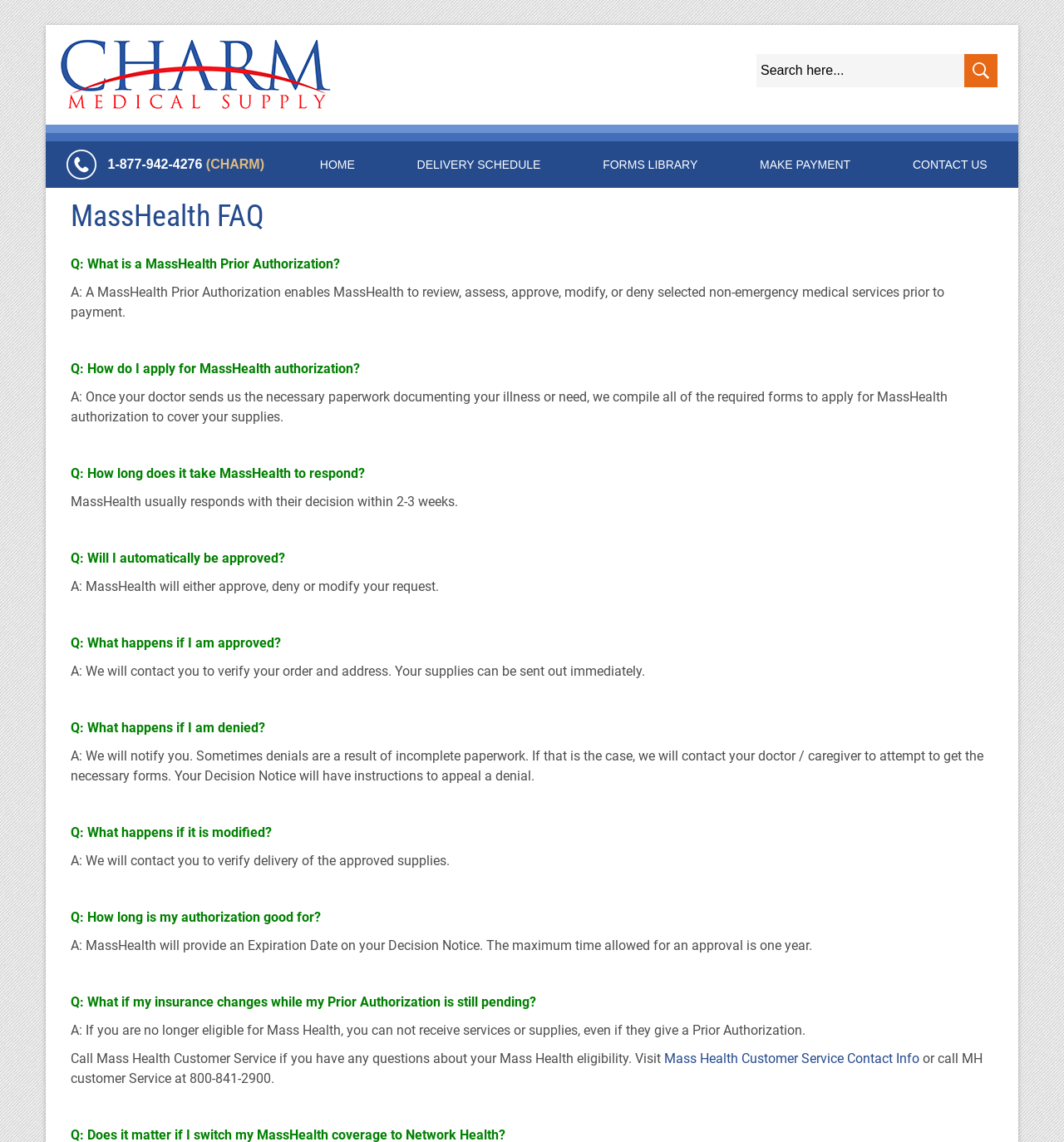Provide a one-word or brief phrase answer to the question:
How long does MassHealth usually respond with their decision?

2-3 weeks